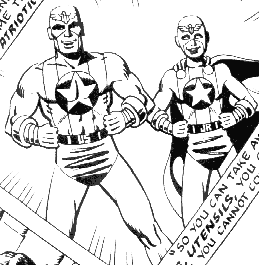How many characters are in the image?
Can you provide an in-depth and detailed response to the question?

The image depicts two superhero characters, both embodying a patriotic theme, standing confidently with their arms crossed.